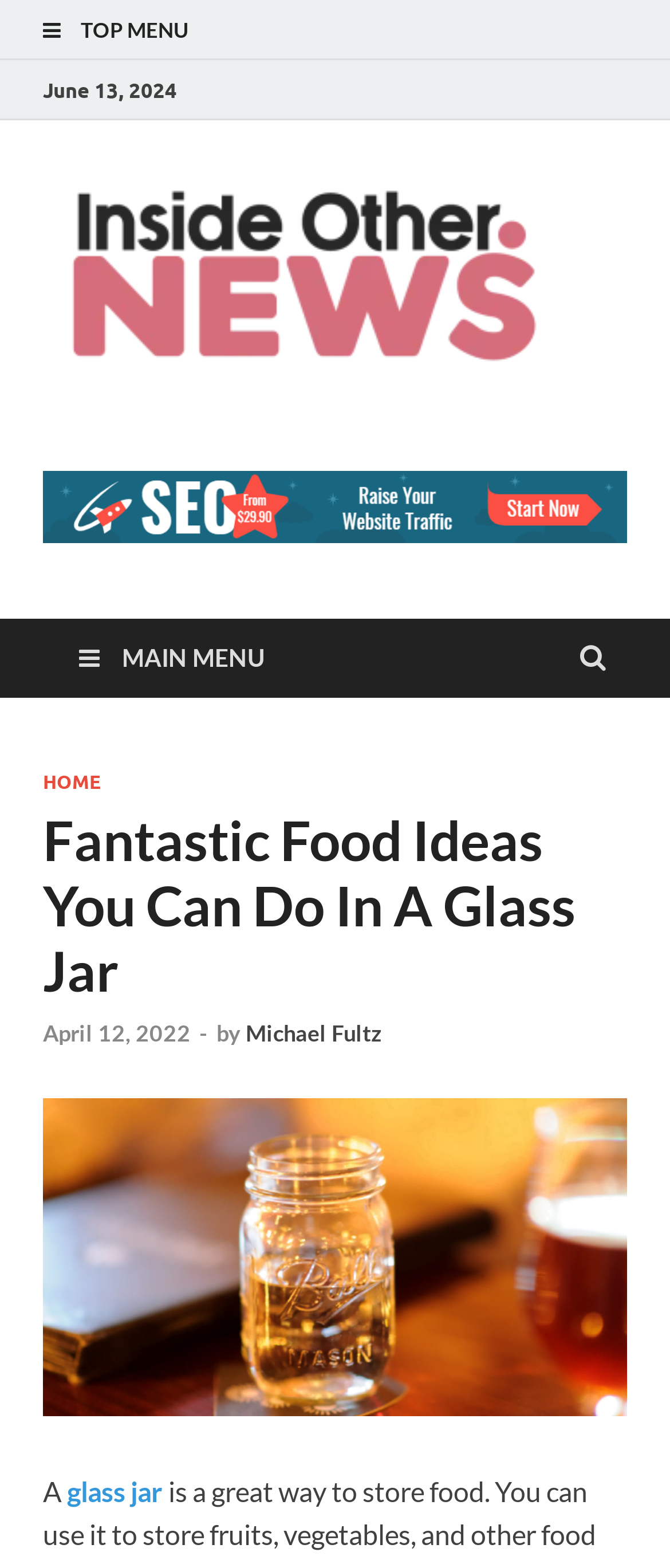Please identify the bounding box coordinates of the element on the webpage that should be clicked to follow this instruction: "check author profile of Michael Fultz". The bounding box coordinates should be given as four float numbers between 0 and 1, formatted as [left, top, right, bottom].

[0.367, 0.65, 0.569, 0.668]